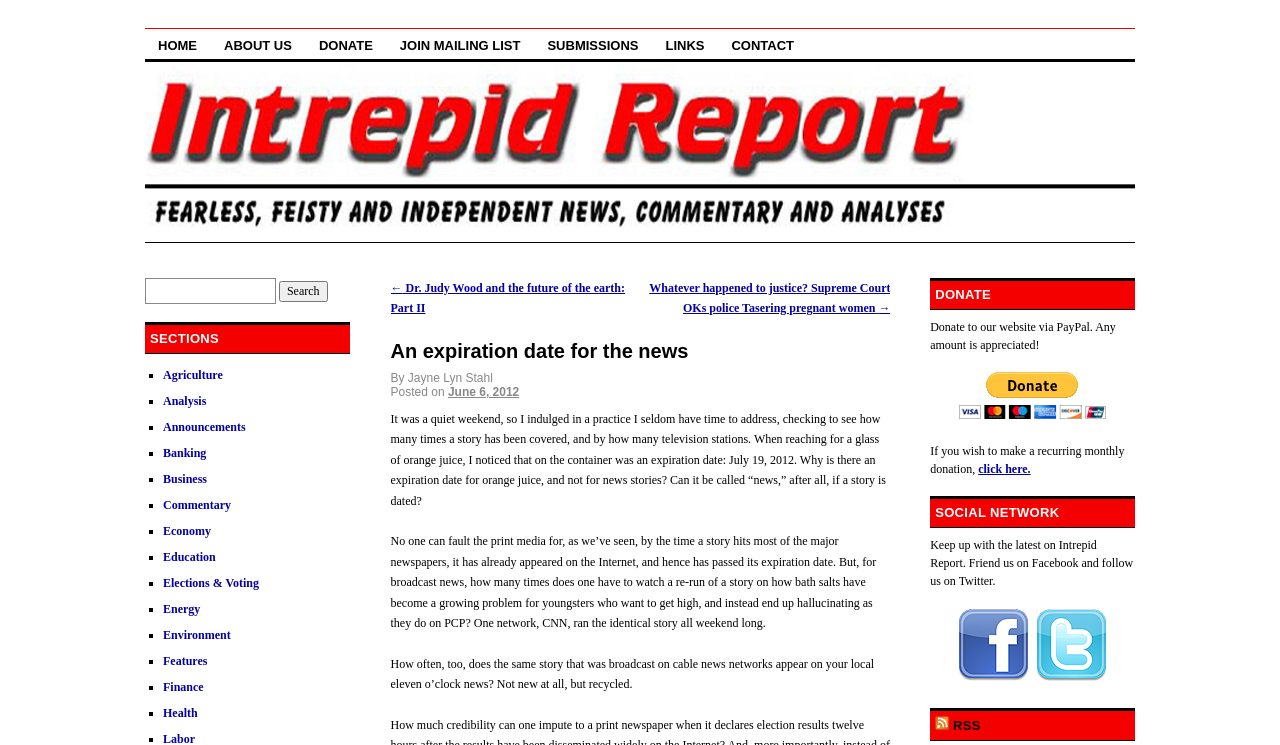Carefully examine the image and provide an in-depth answer to the question: What is the author of the article?

The author of the article is mentioned in the StaticText element with the text 'By Jayne Lyn Stahl', which is located below the title of the article.